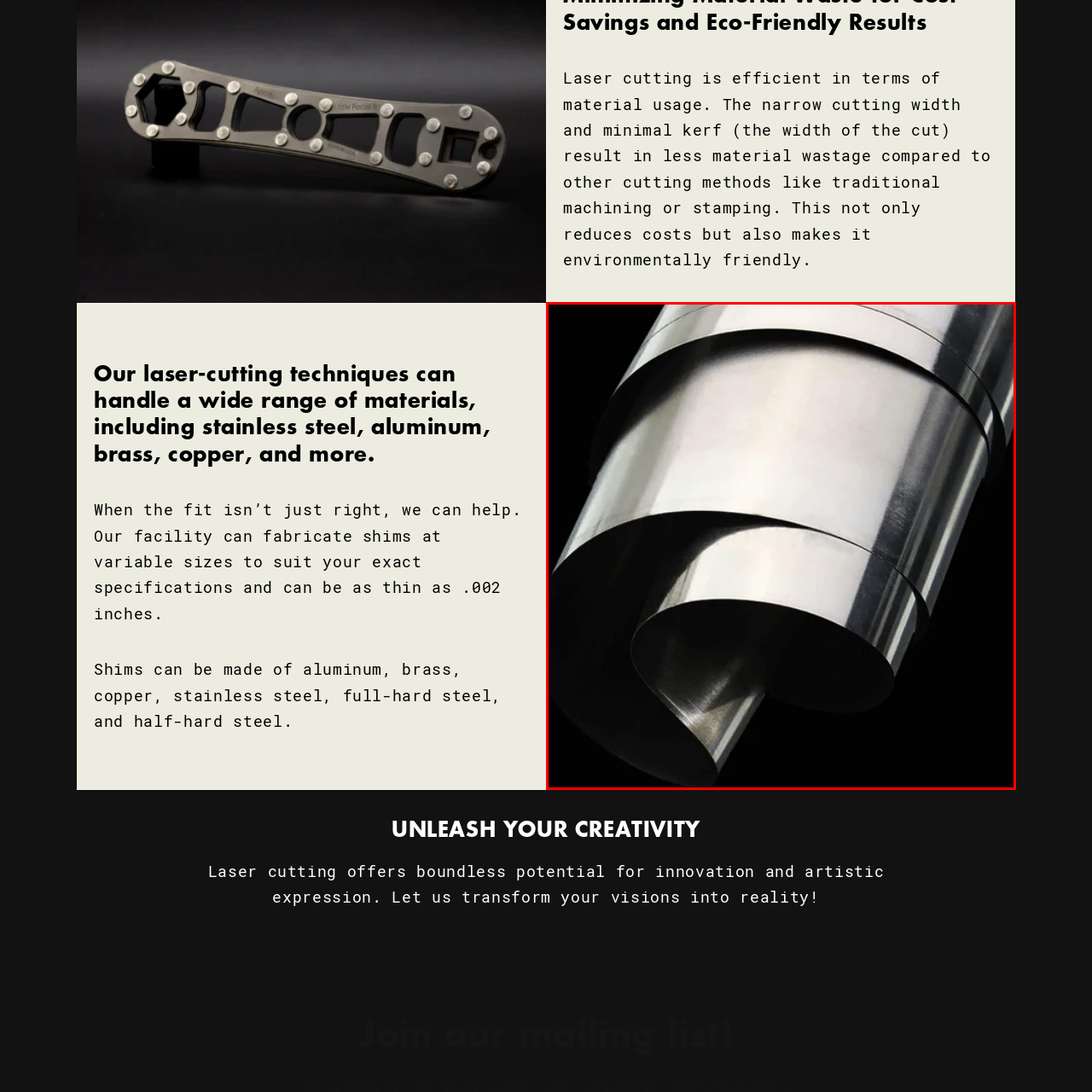Focus on the area highlighted by the red bounding box and give a thorough response to the following question, drawing from the image: Why is the shim considered environmentally friendly?

The caption highlights that the shim 'embodies efficiency and minimal material wastage', making it an environmentally friendly choice. This suggests that the shim's production process minimizes waste, contributing to its eco-friendly nature.